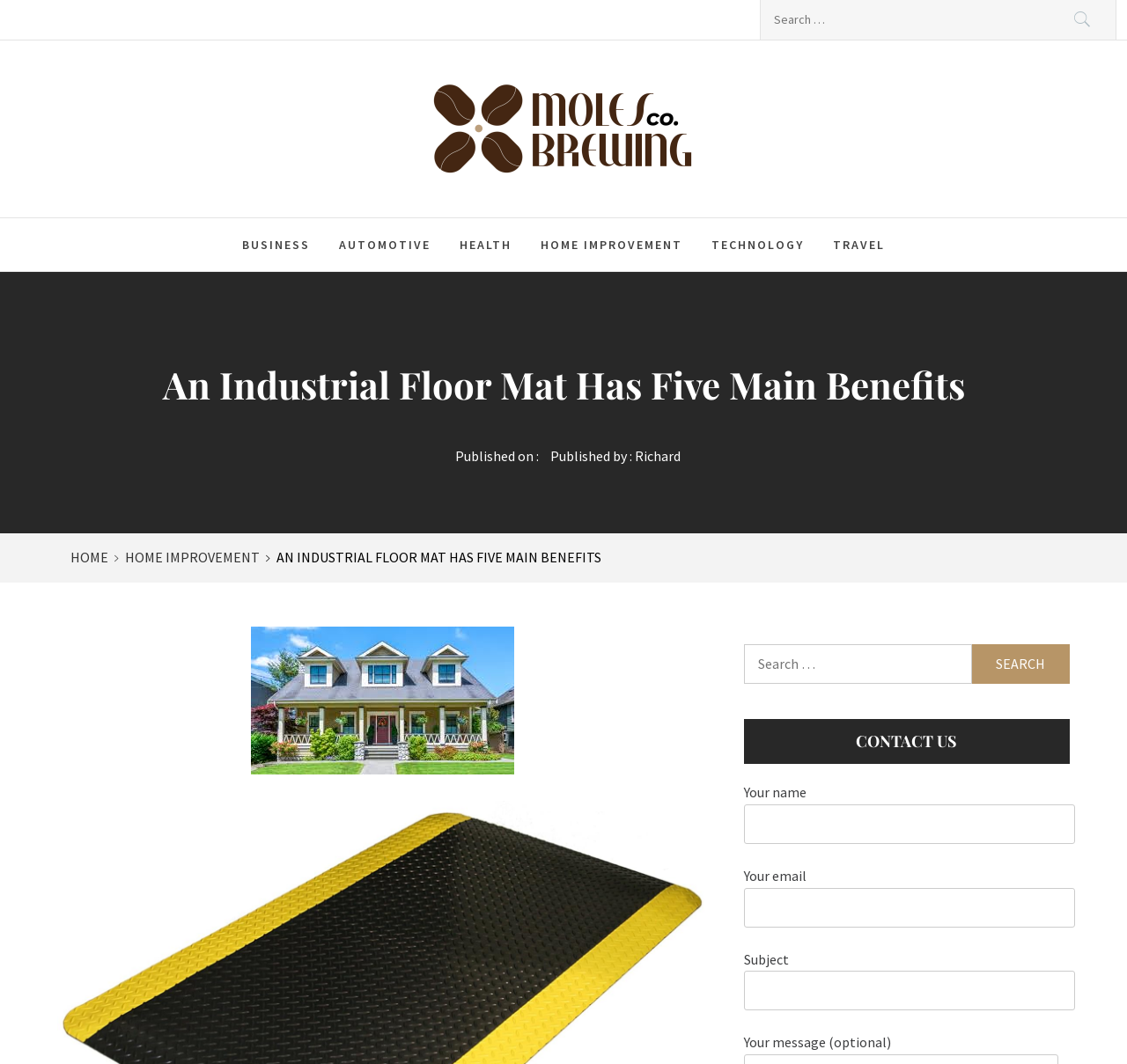Please analyze the image and provide a thorough answer to the question:
How many categories are listed?

The categories are listed horizontally below the company name, and they are 'BUSINESS', 'AUTOMOTIVE', 'HEALTH', 'HOME IMPROVEMENT', 'TECHNOLOGY', and 'TRAVEL'. I counted them to get the answer.